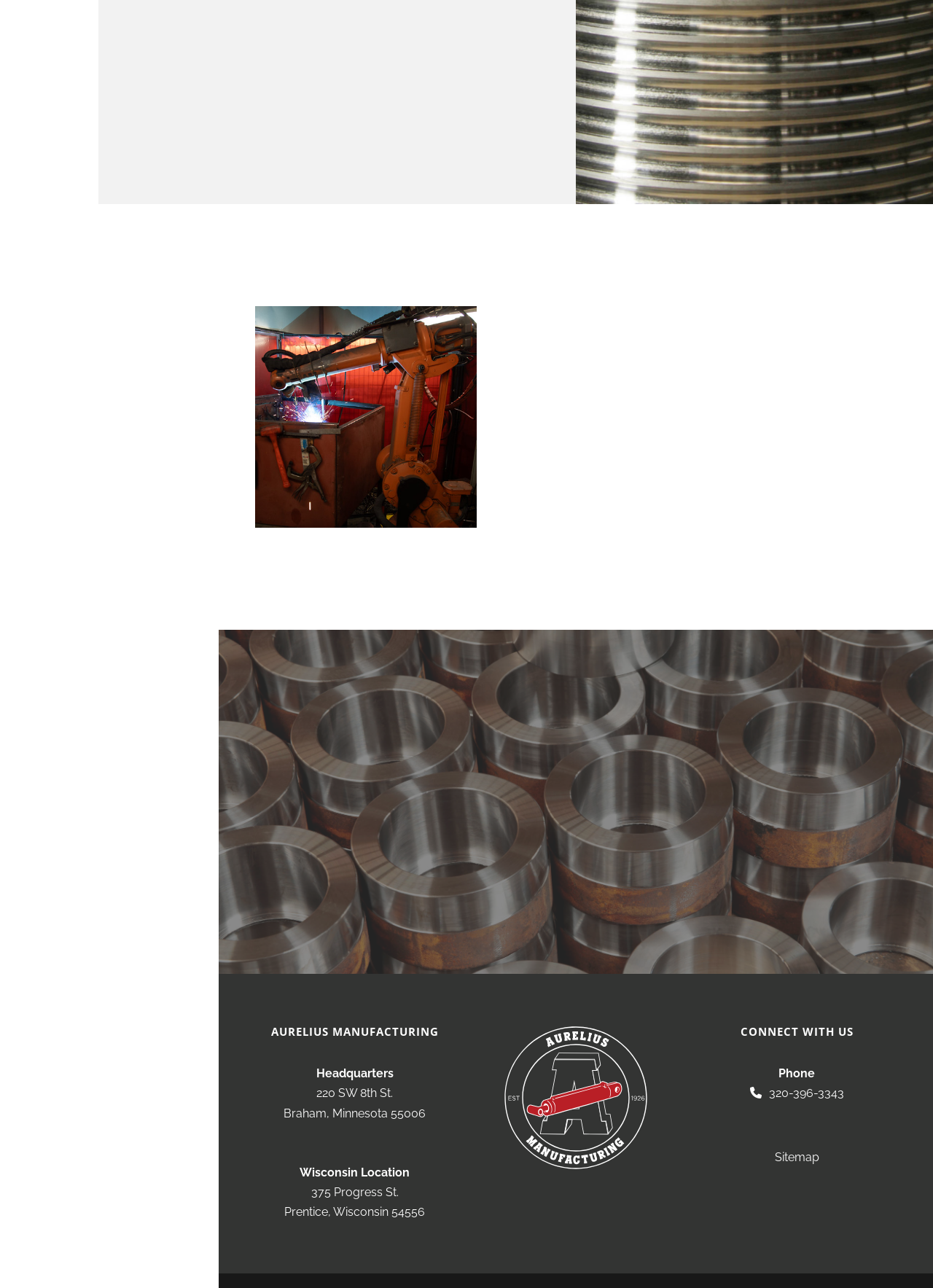Pinpoint the bounding box coordinates of the element to be clicked to execute the instruction: "Learn about Aurelius Manufacturing".

[0.273, 0.095, 0.524, 0.124]